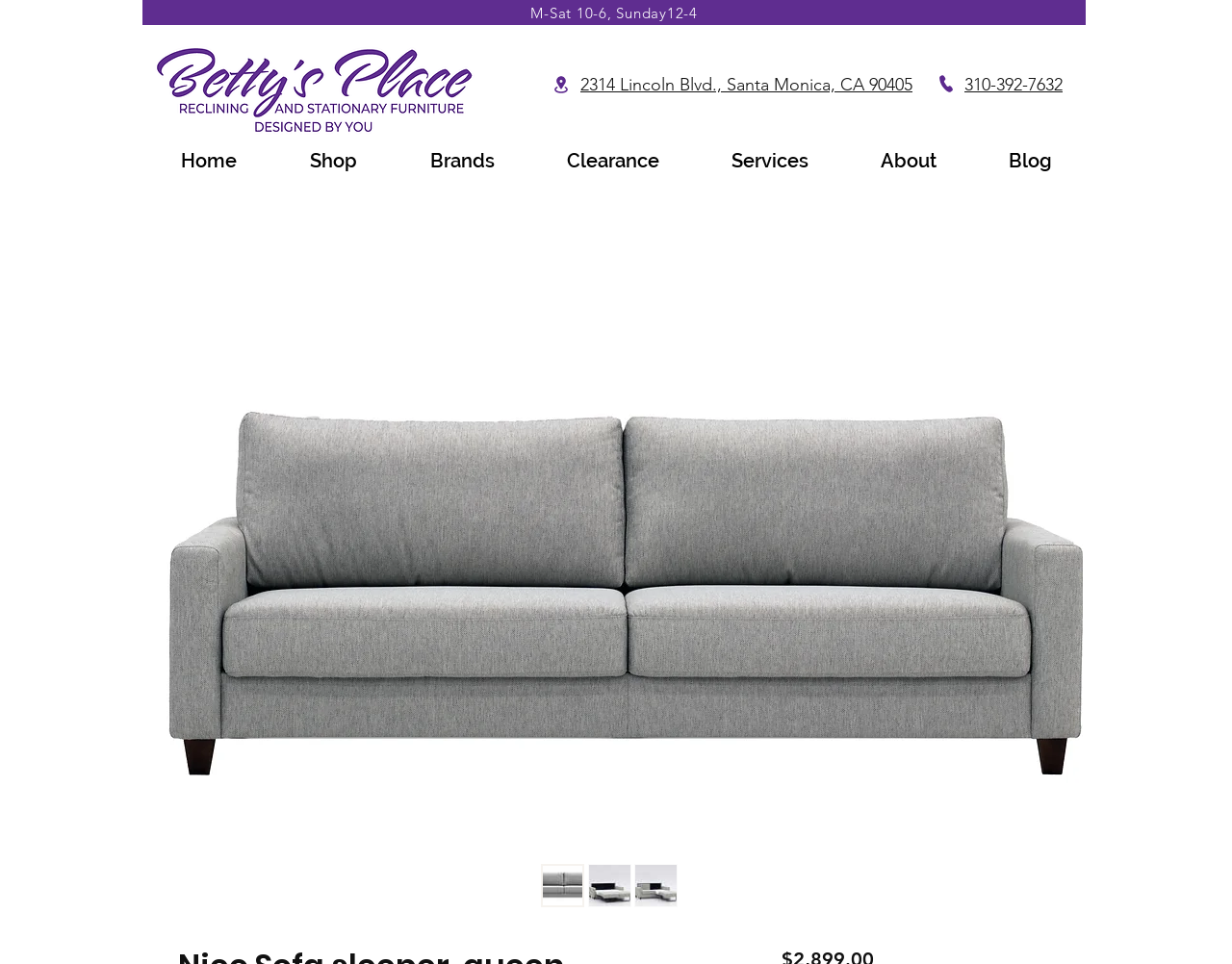Provide a short answer using a single word or phrase for the following question: 
What is the product name?

Nico Sofa sleeper, queen